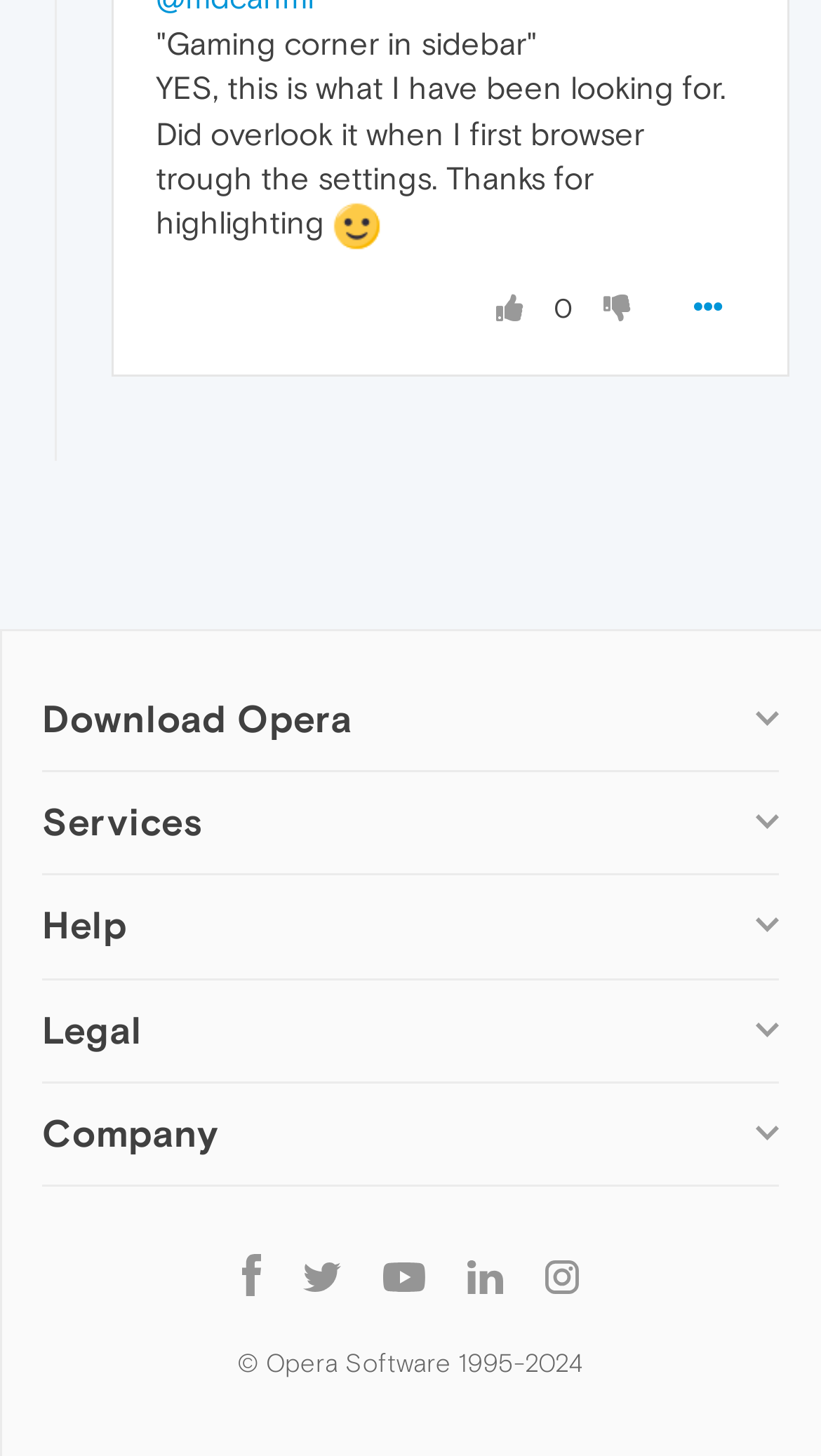Bounding box coordinates are specified in the format (top-left x, top-left y, bottom-right x, bottom-right y). All values are floating point numbers bounded between 0 and 1. Please provide the bounding box coordinate of the region this sentence describes: Opera for Android

[0.079, 0.827, 0.344, 0.847]